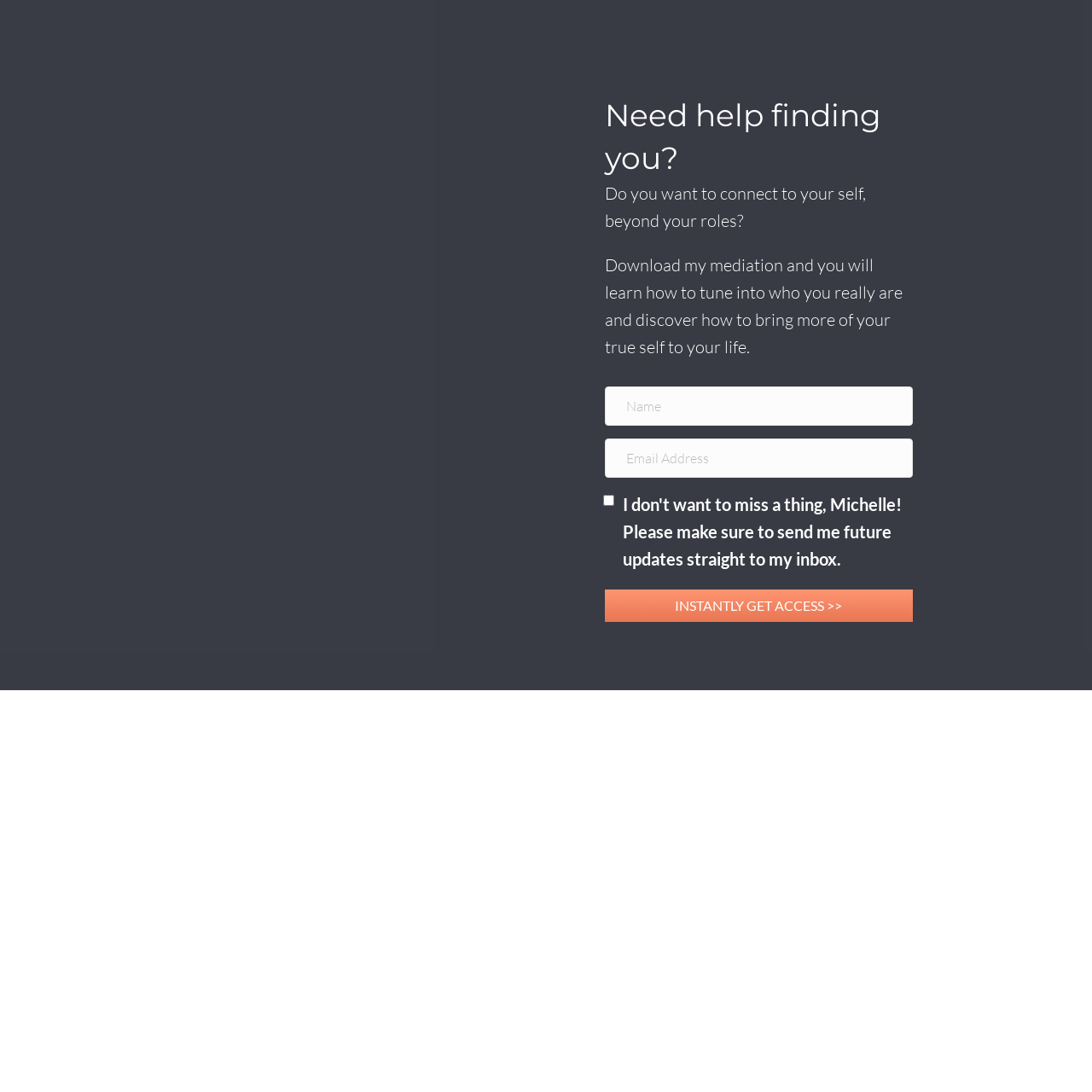Give an in-depth explanation of the webpage layout and content.

The webpage is titled "Meditation - Live in Radiance" and appears to be a self-help or personal development resource. At the top of the page, there is a prominent heading that asks "Need help finding you?" followed by a paragraph of text that invites the user to connect with their true self beyond their roles. Below this, there is a longer paragraph that describes the benefits of downloading a meditation resource, which will help the user tune into their true self and bring more authenticity to their life.

On the right side of the page, there are two text boxes, likely for inputting a name and email address, respectively. Each text box has an associated error message. Below the text boxes, there is a checkbox with a label that indicates a desire to receive future updates via email.

At the bottom of the page, there is a prominent link labeled "INSTANTLY GET ACCESS >>", which suggests that the user can immediately access the meditation resource or other related content. Overall, the page appears to be a call to action, encouraging the user to download a meditation resource and start their personal development journey.